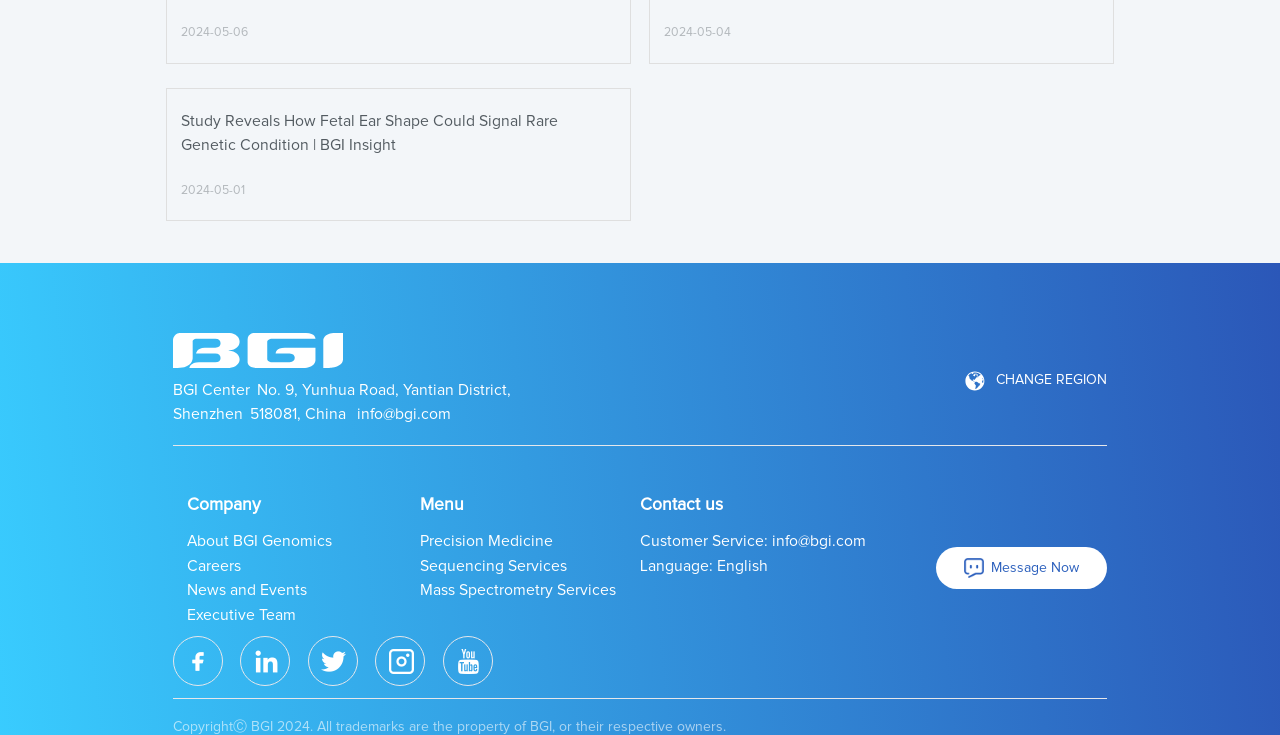What is the address of BGI Center?
With the help of the image, please provide a detailed response to the question.

The address of BGI Center is mentioned in the StaticText element, which is located below the BGI Center title. The full address is 'No. 9, Yunhua Road, Yantian District, Shenzhen'.